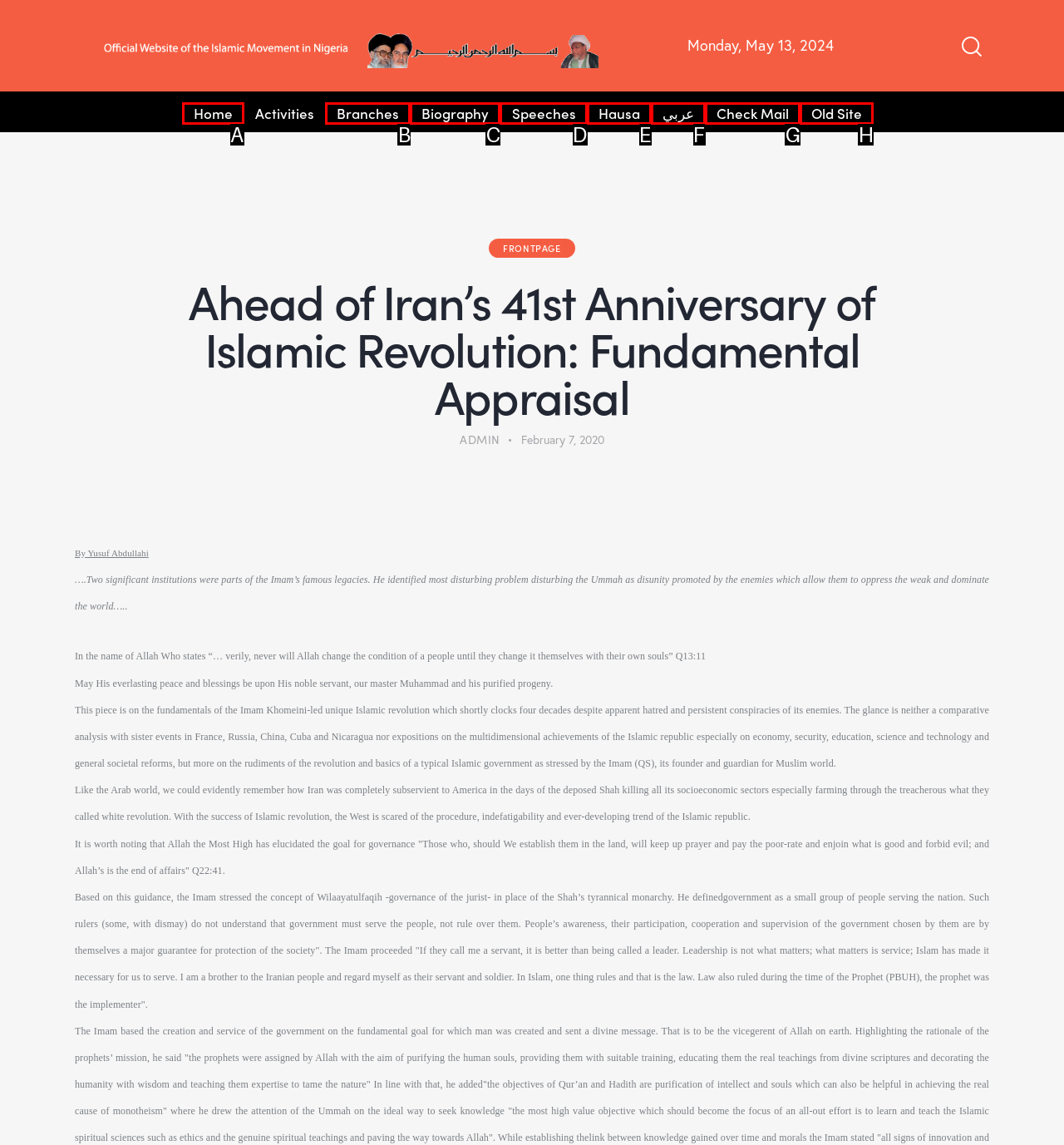Choose the option that best matches the description: Home
Indicate the letter of the matching option directly.

A